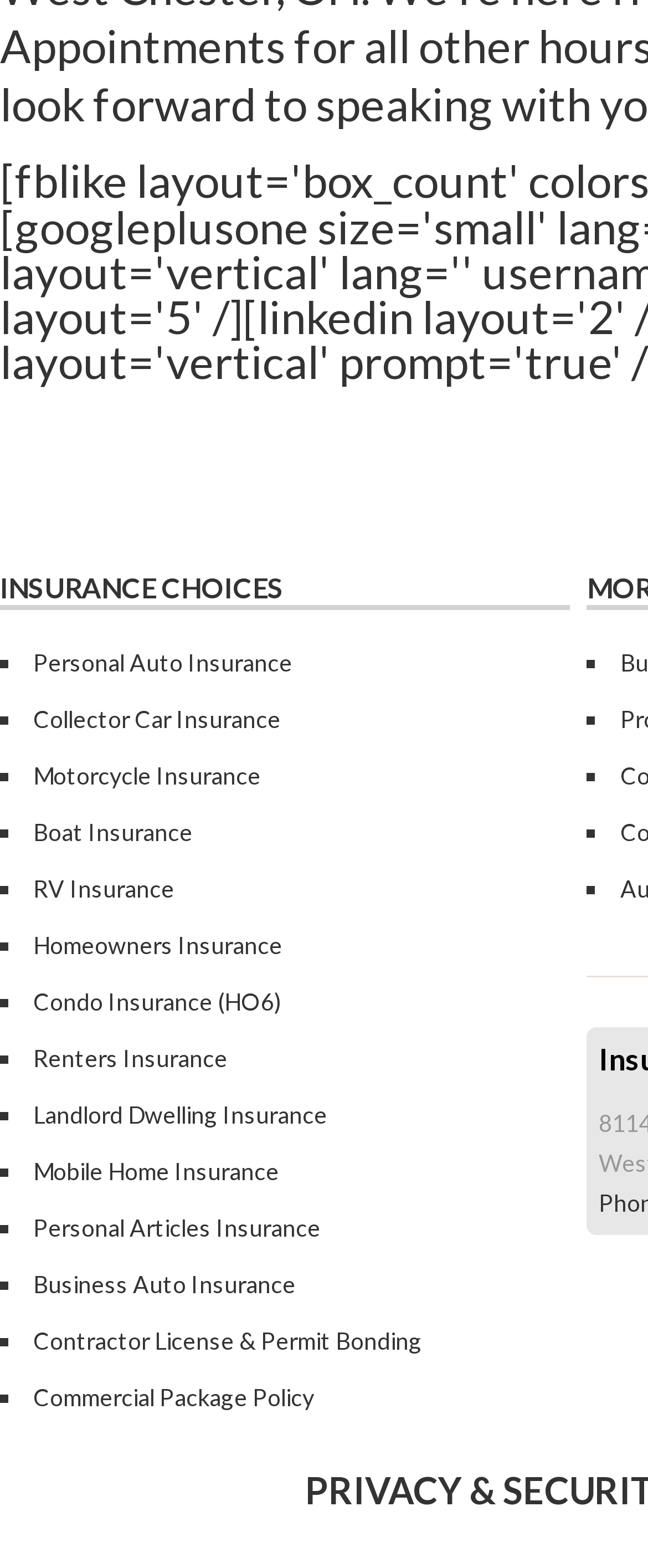Mark the bounding box of the element that matches the following description: "Business Auto Insurance".

[0.051, 0.81, 0.456, 0.828]